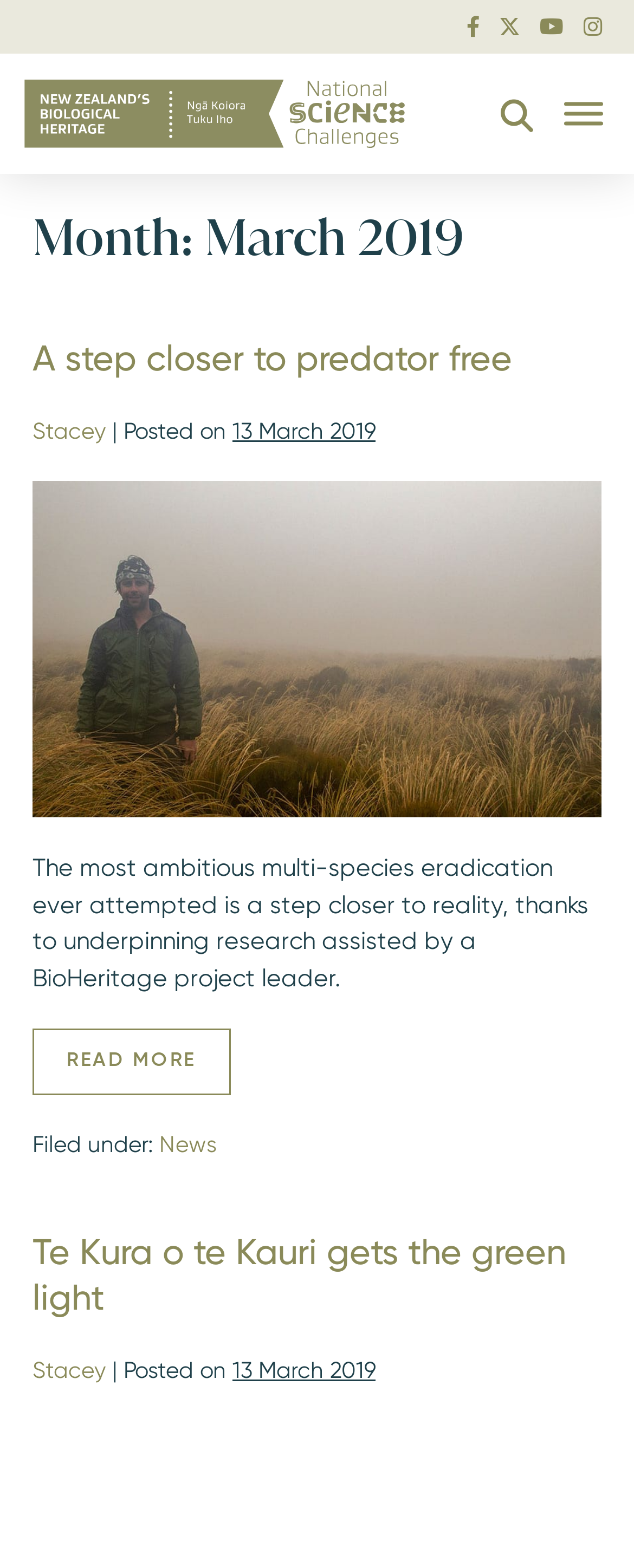Provide a short, one-word or phrase answer to the question below:
How many links are in the first article?

3